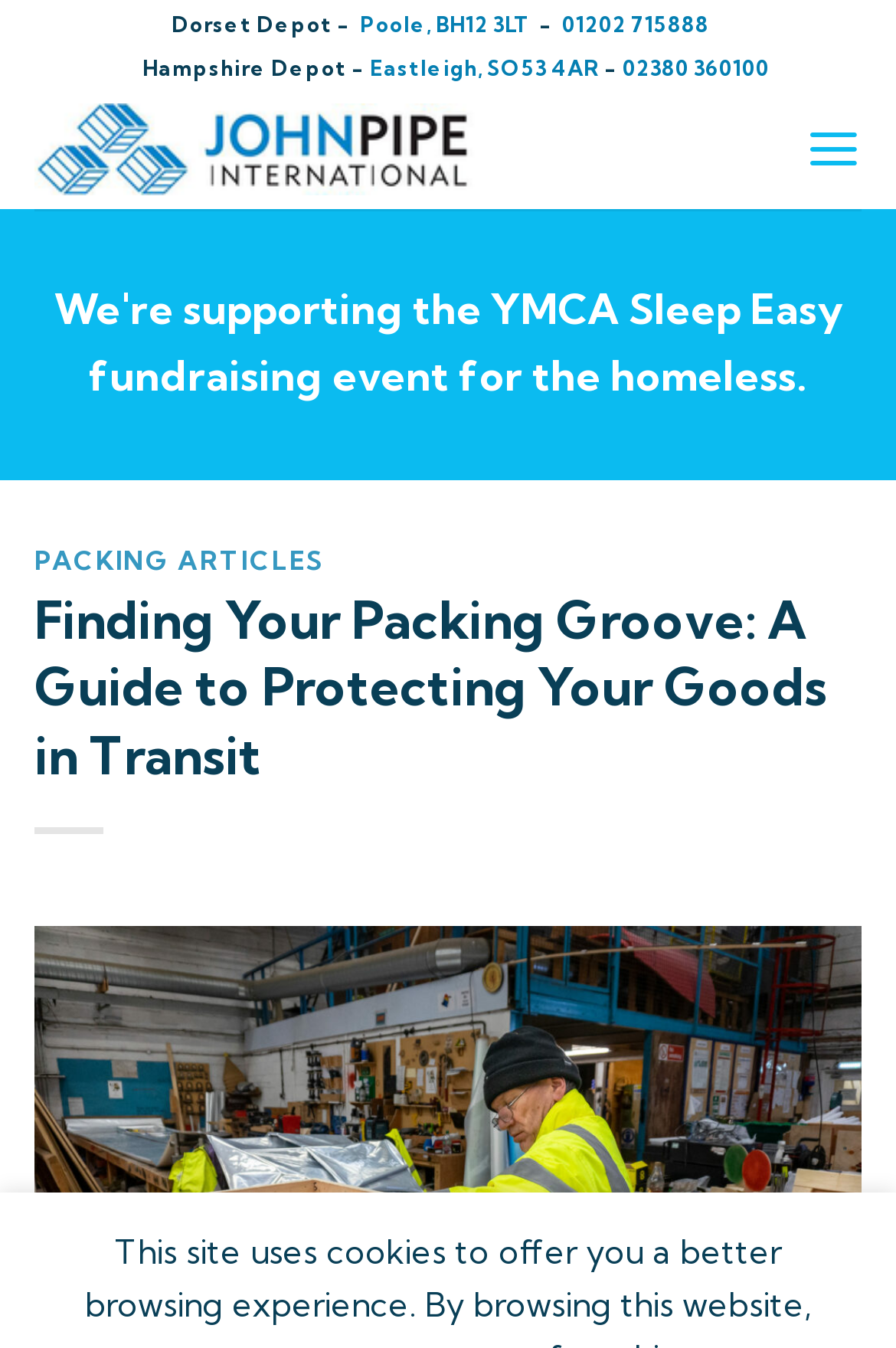What is the name of the company?
Based on the image, give a concise answer in the form of a single word or short phrase.

John Pipe International